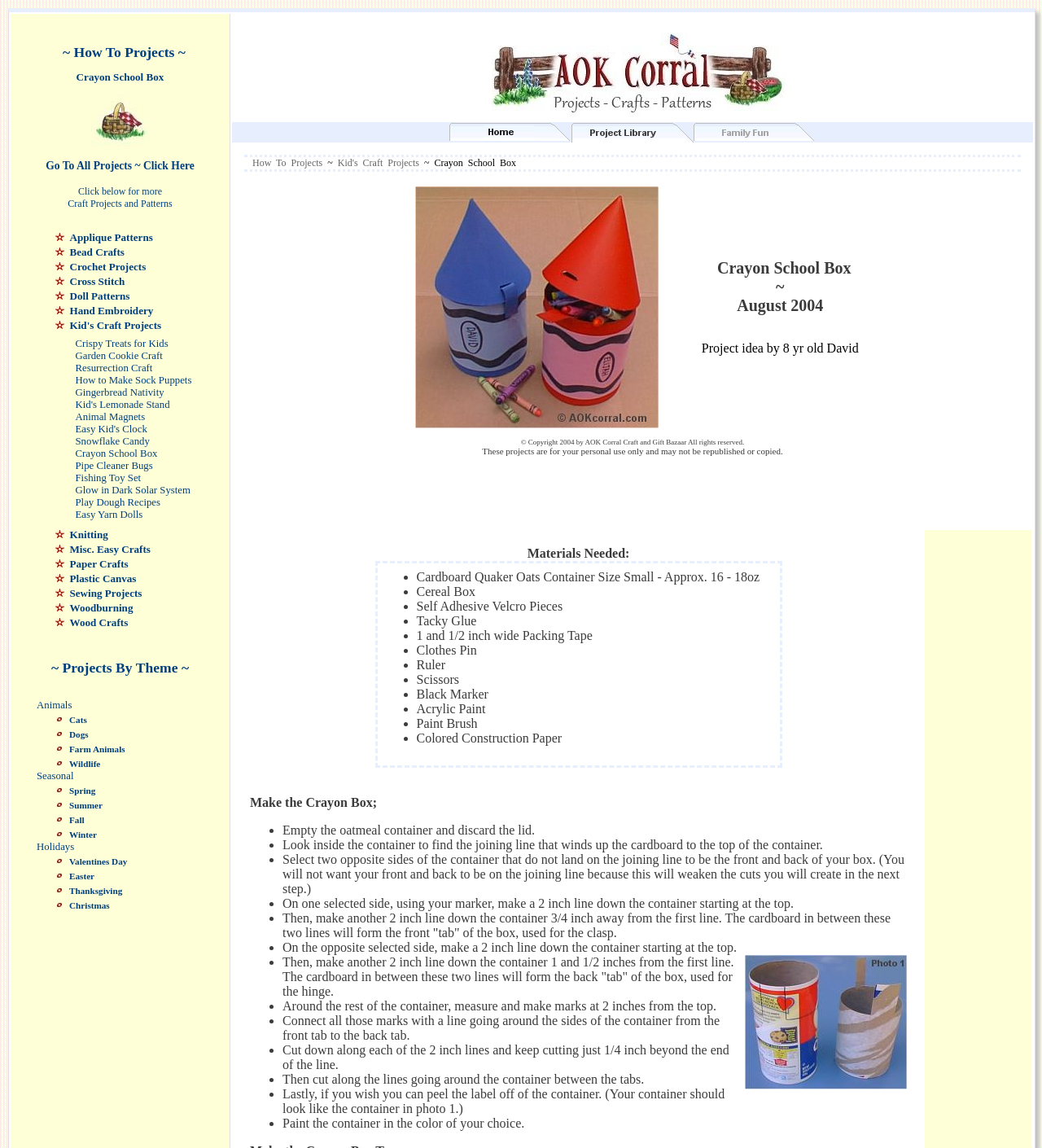Your task is to extract the text of the main heading from the webpage.

~ How To Projects ~